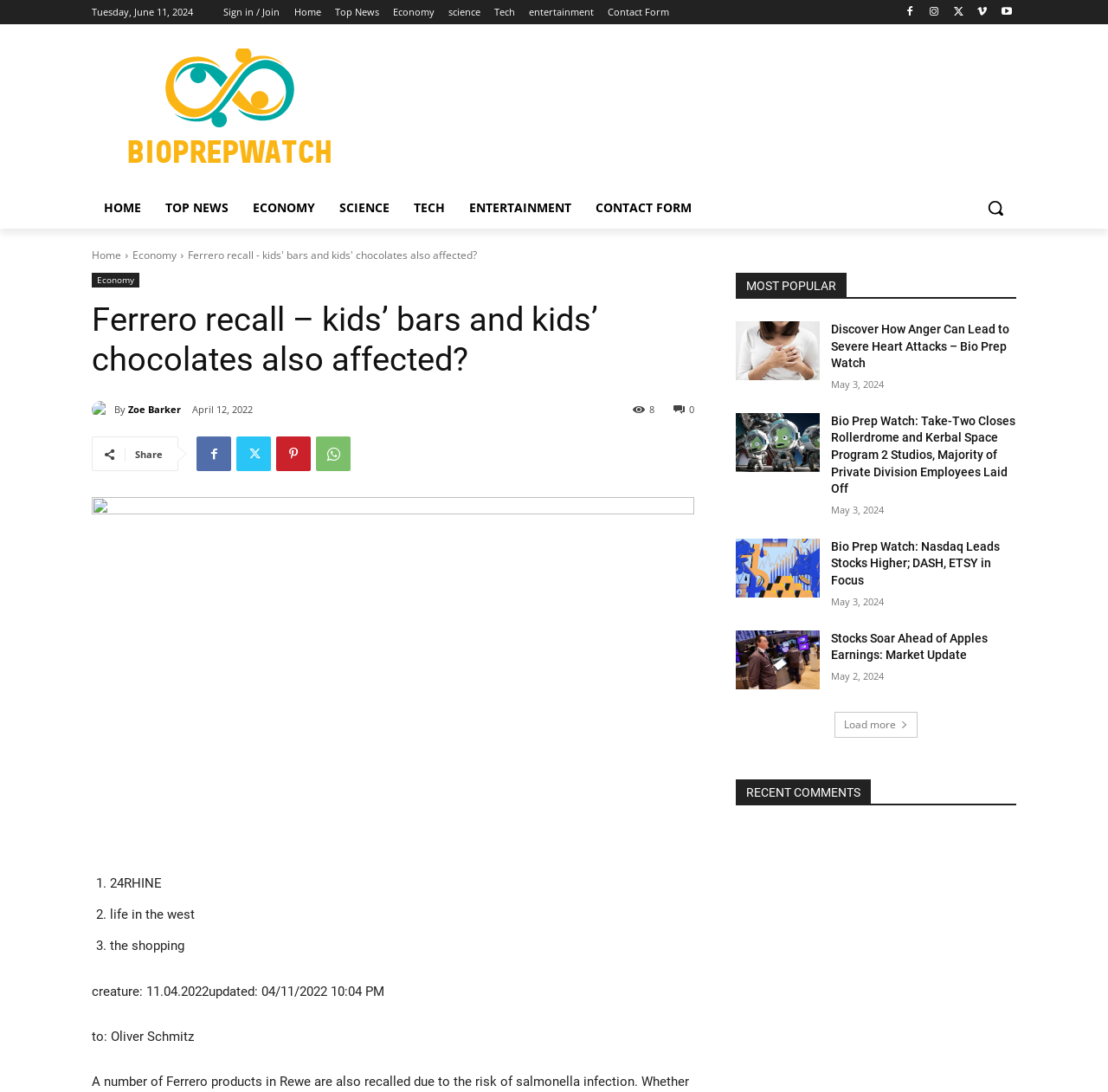Create an in-depth description of the webpage, covering main sections.

This webpage appears to be a news article page. At the top, there is a logo and a navigation menu with links to "Home", "Top News", "Economy", "Science", "Tech", "Entertainment", and "Contact Form". Below the navigation menu, there is a search bar and a button to sign in or join.

The main content of the page is an article titled "Ferrero recall – kids' bars and kids' chocolates also affected?" with a heading and a subheading. The article is written by Zoe Barker and was published on April 12, 2022. There are social media sharing links and a comment count below the article title.

The article itself is divided into sections, with a main image and a list of bullet points summarizing the content. The text is written in a formal tone and appears to be discussing a recall of Ferrero products due to a risk of contamination.

Below the article, there is a section titled "MOST POPULAR" with a list of links to other news articles. Each article has a title, a brief summary, and a publication date. The articles appear to be related to various topics, including health, business, and technology.

At the bottom of the page, there is a "Load more" button, suggesting that there are more articles to be loaded.